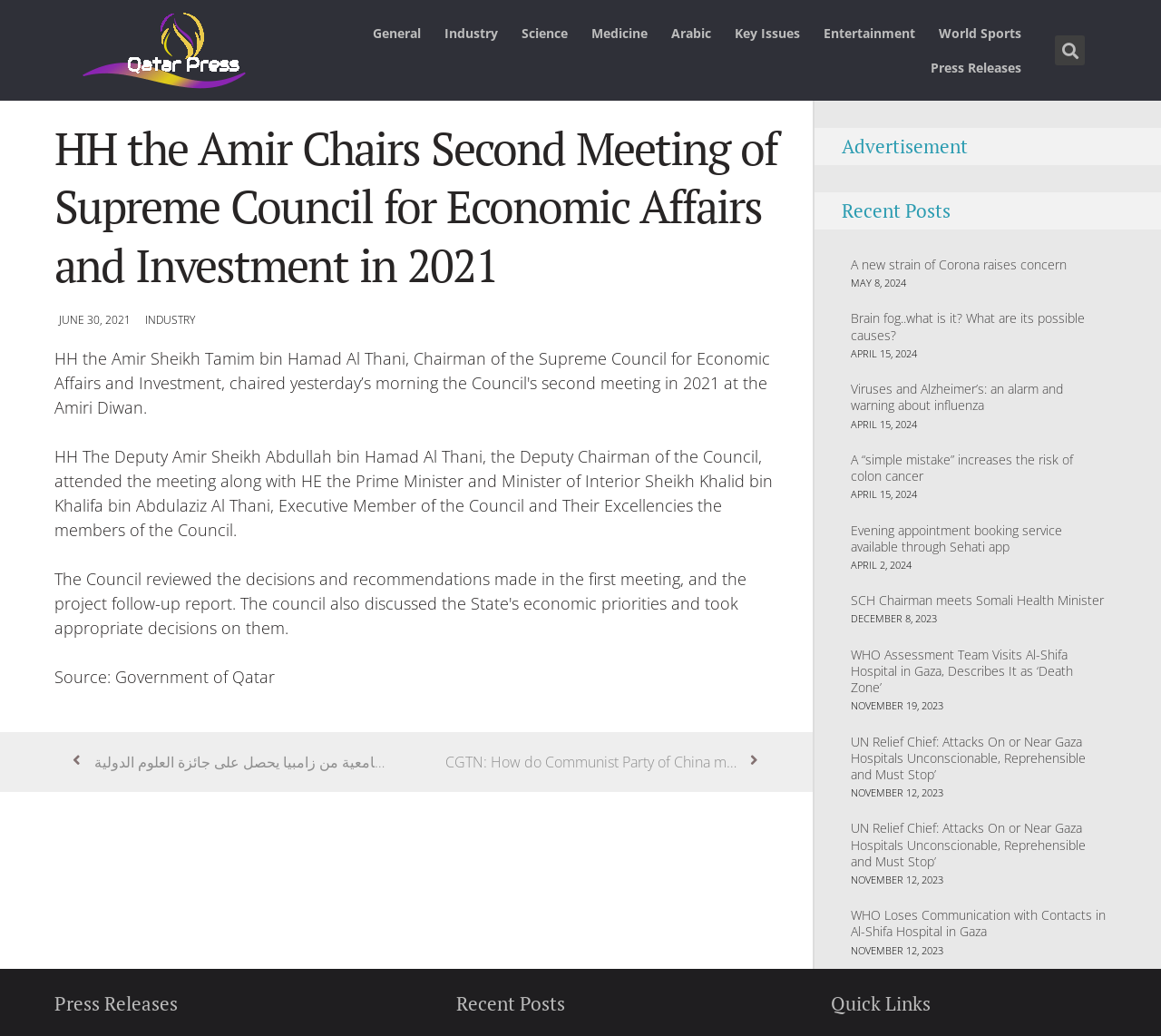Find the bounding box coordinates of the element's region that should be clicked in order to follow the given instruction: "Read the article about A new strain of Corona raises concern". The coordinates should consist of four float numbers between 0 and 1, i.e., [left, top, right, bottom].

[0.733, 0.248, 0.953, 0.264]